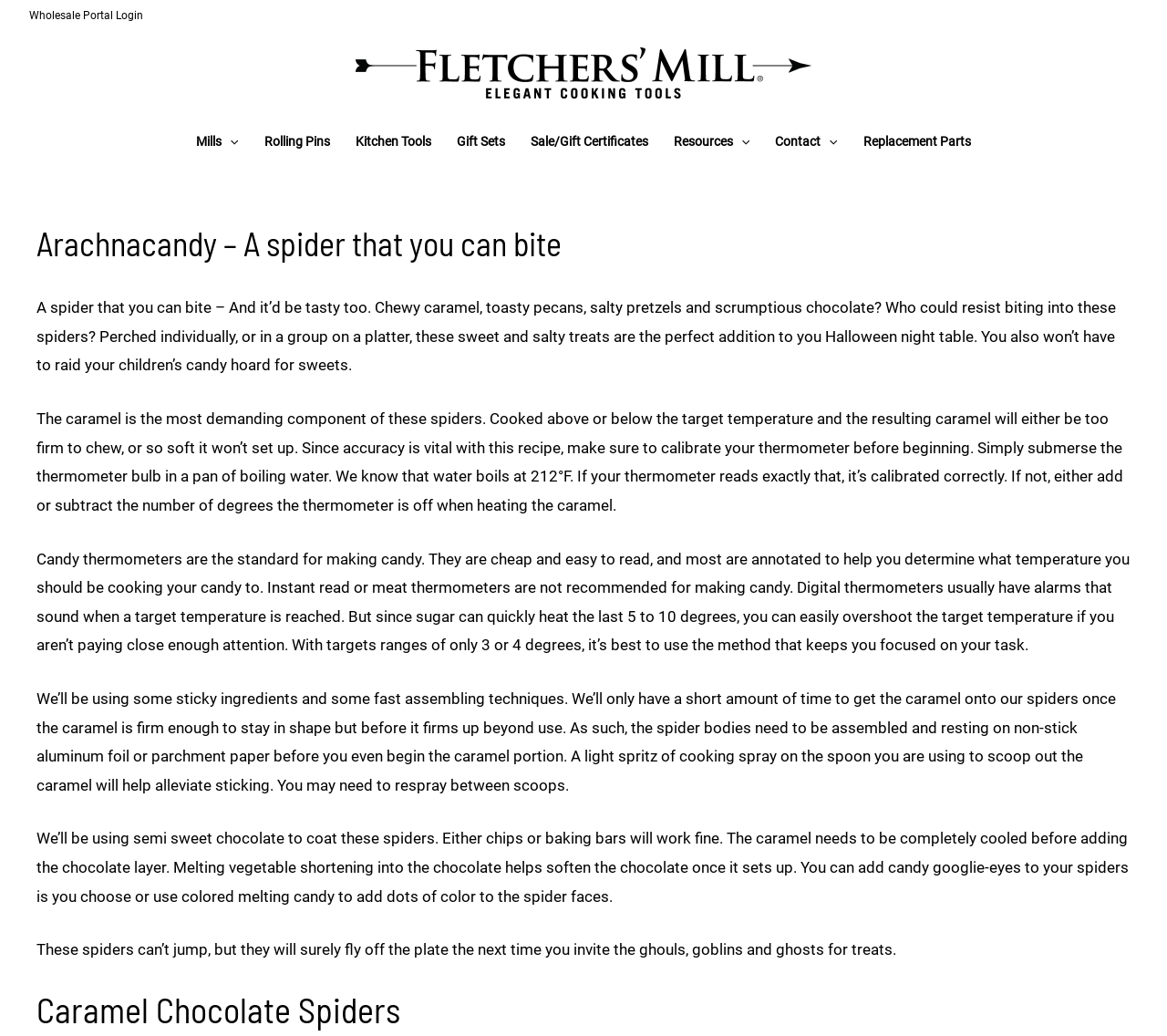How many navigation sections are there?
Answer the question in as much detail as possible.

There are two navigation sections, one with bounding box coordinates [0.016, 0.0, 0.132, 0.031] and another with bounding box coordinates [0.157, 0.11, 0.843, 0.163].